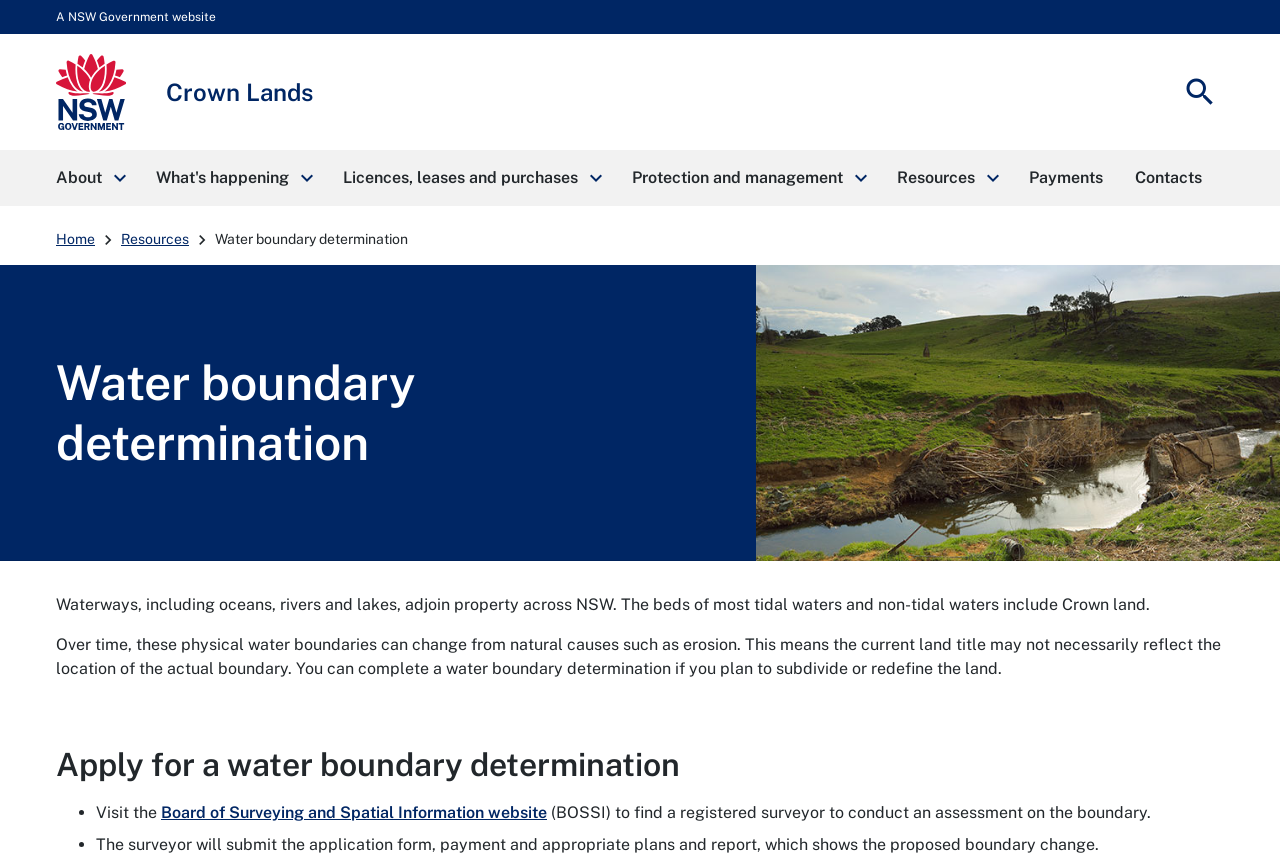Where can you find a registered surveyor to conduct an assessment on the boundary?
Using the visual information, answer the question in a single word or phrase.

BOSSI website